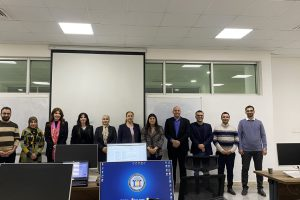What is the attire of the attendees?
Please ensure your answer to the question is detailed and covers all necessary aspects.

The attendees in the image are dressed in formal or business-casual attire, which suggests a professional and collaborative environment, consistent with the idea of an academic or training event.